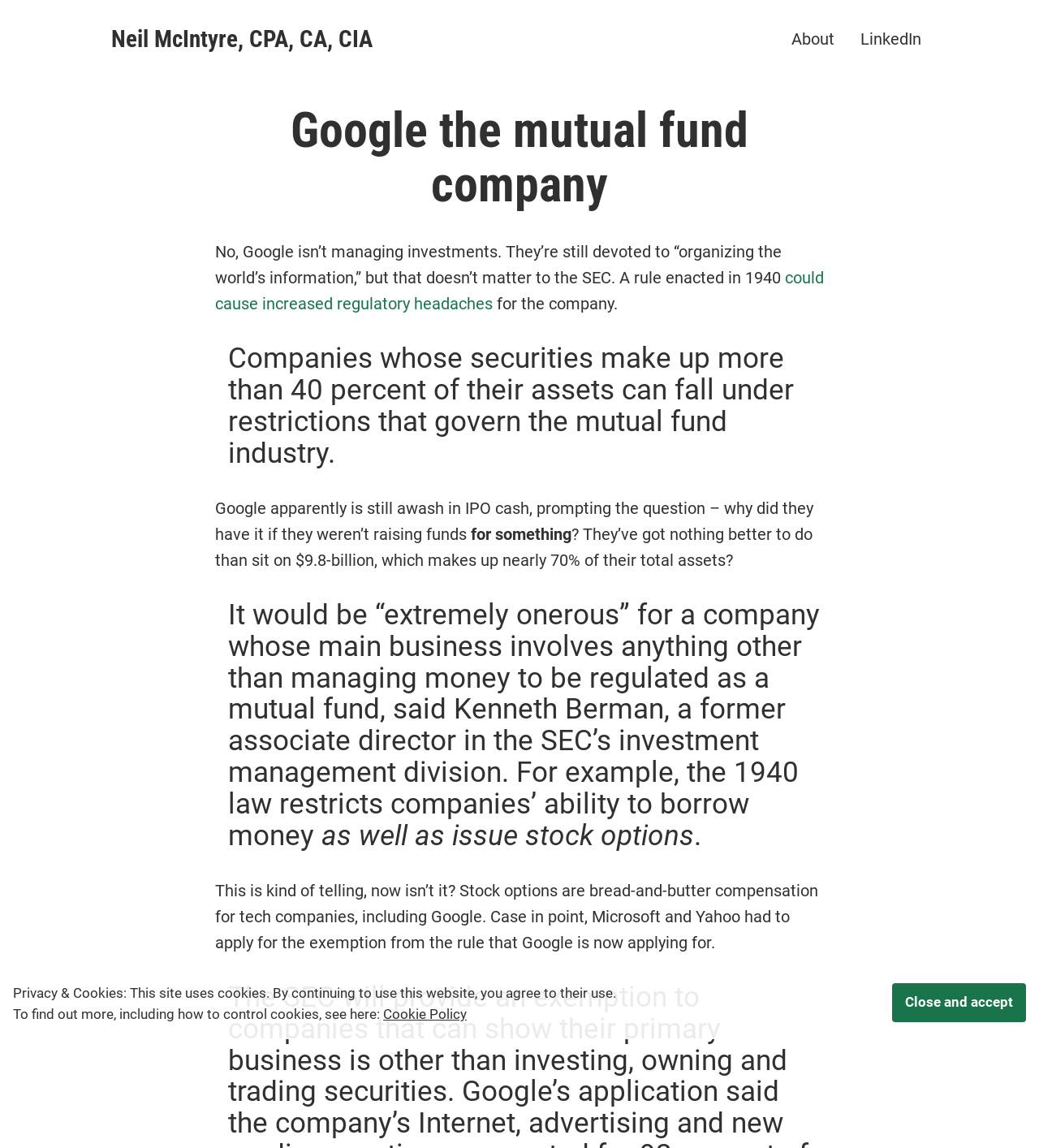Utilize the details in the image to thoroughly answer the following question: What is the former position of Kenneth Berman?

According to the blockquote text, 'Kenneth Berman, a former associate director in the SEC’s investment management division' suggests that Kenneth Berman was an associate director in the SEC's investment management division.